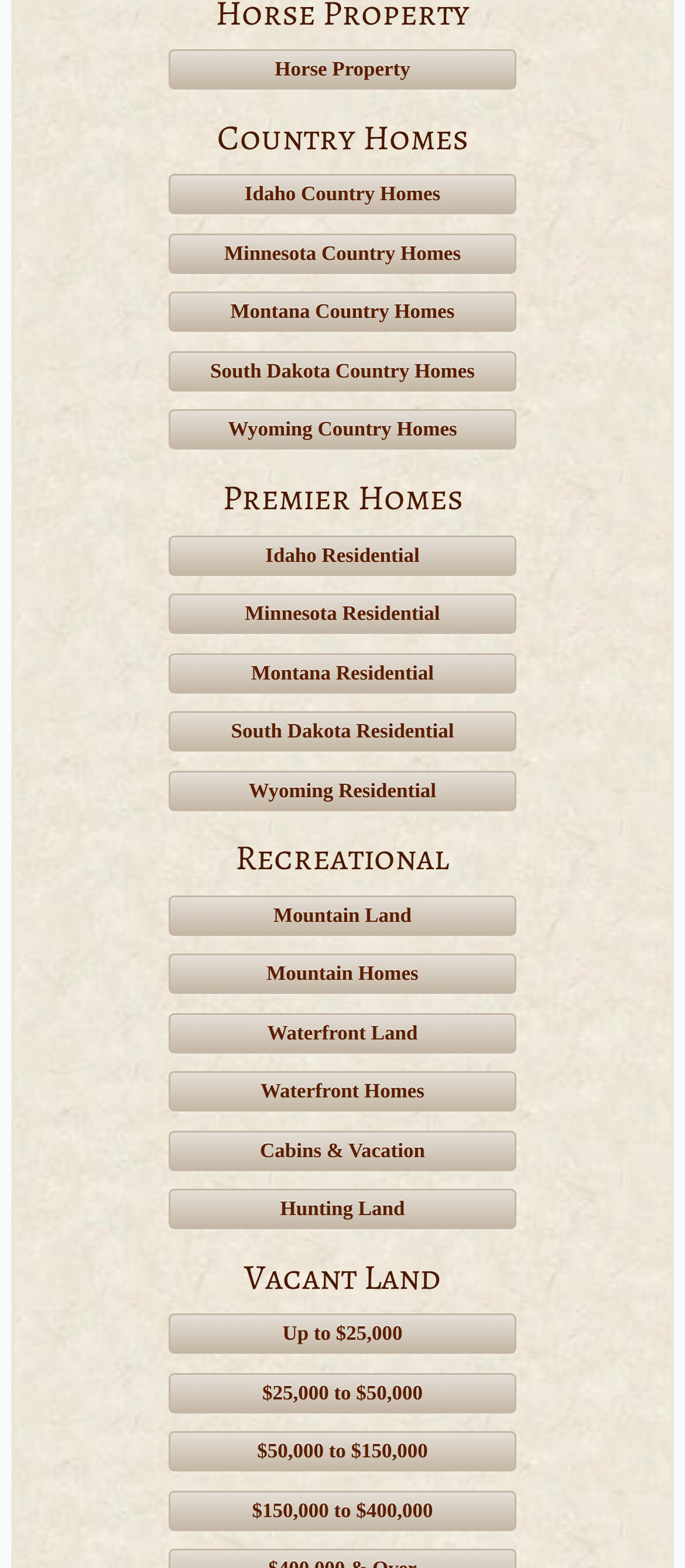Please identify the bounding box coordinates of the clickable element to fulfill the following instruction: "Browse properties up to $25,000". The coordinates should be four float numbers between 0 and 1, i.e., [left, top, right, bottom].

[0.246, 0.838, 0.754, 0.864]